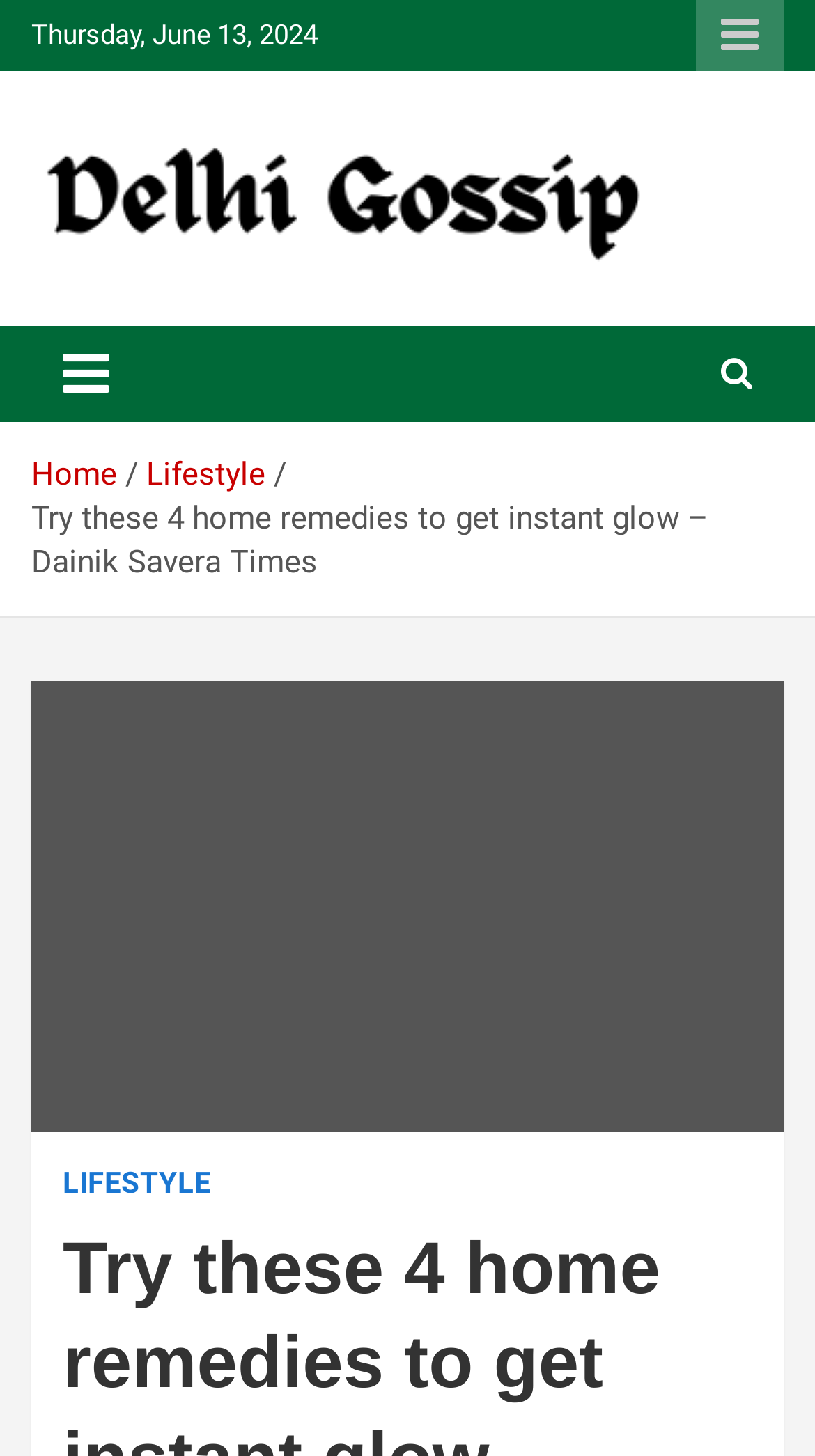Determine the main headline from the webpage and extract its text.

Try these 4 home remedies to get instant glow – Dainik Savera Times